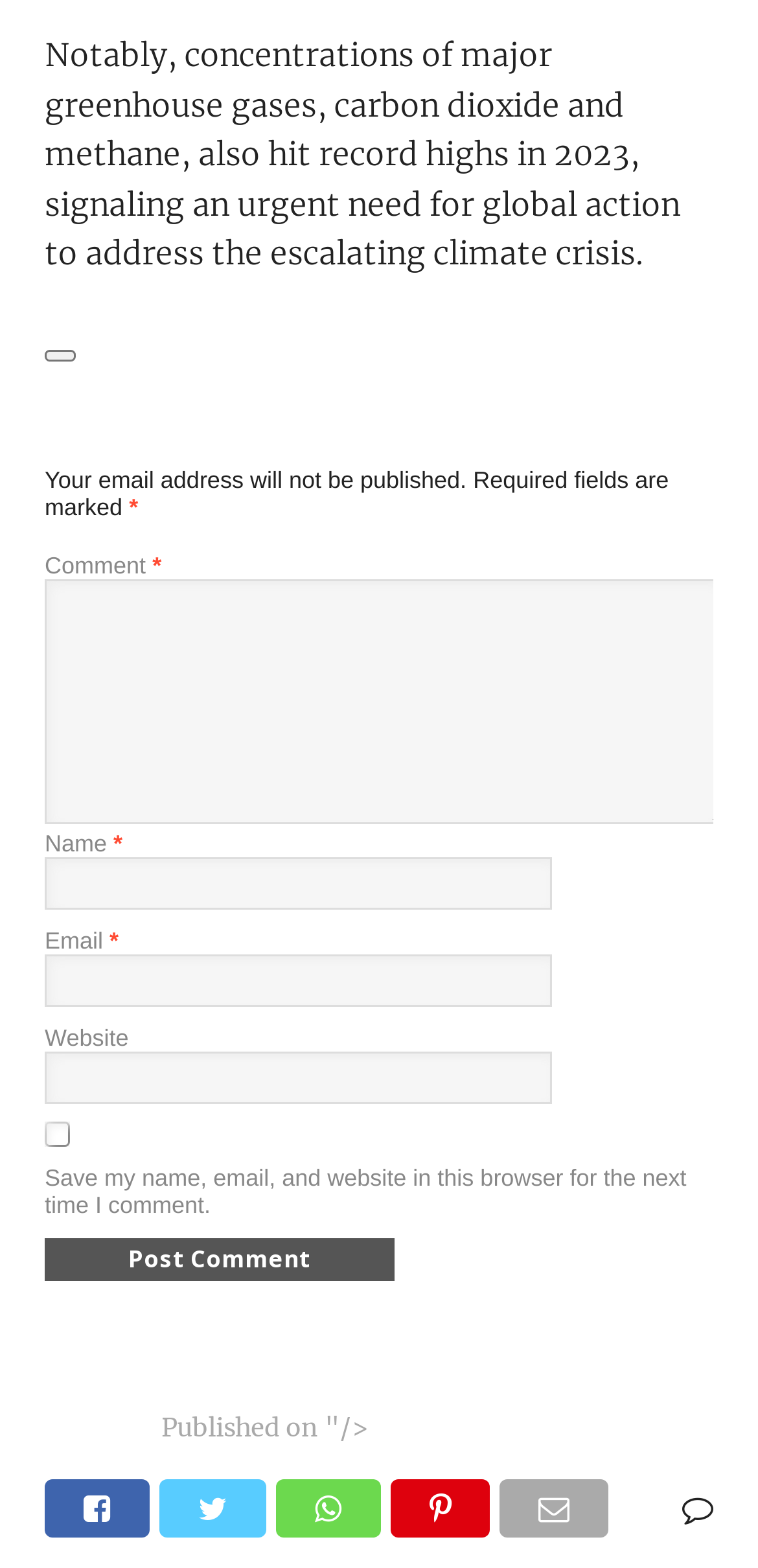What is required to post a comment?
Please craft a detailed and exhaustive response to the question.

The webpage has three required fields marked with an asterisk (*) which are 'Name', 'Email', and 'Comment'. These fields must be filled in order to post a comment.